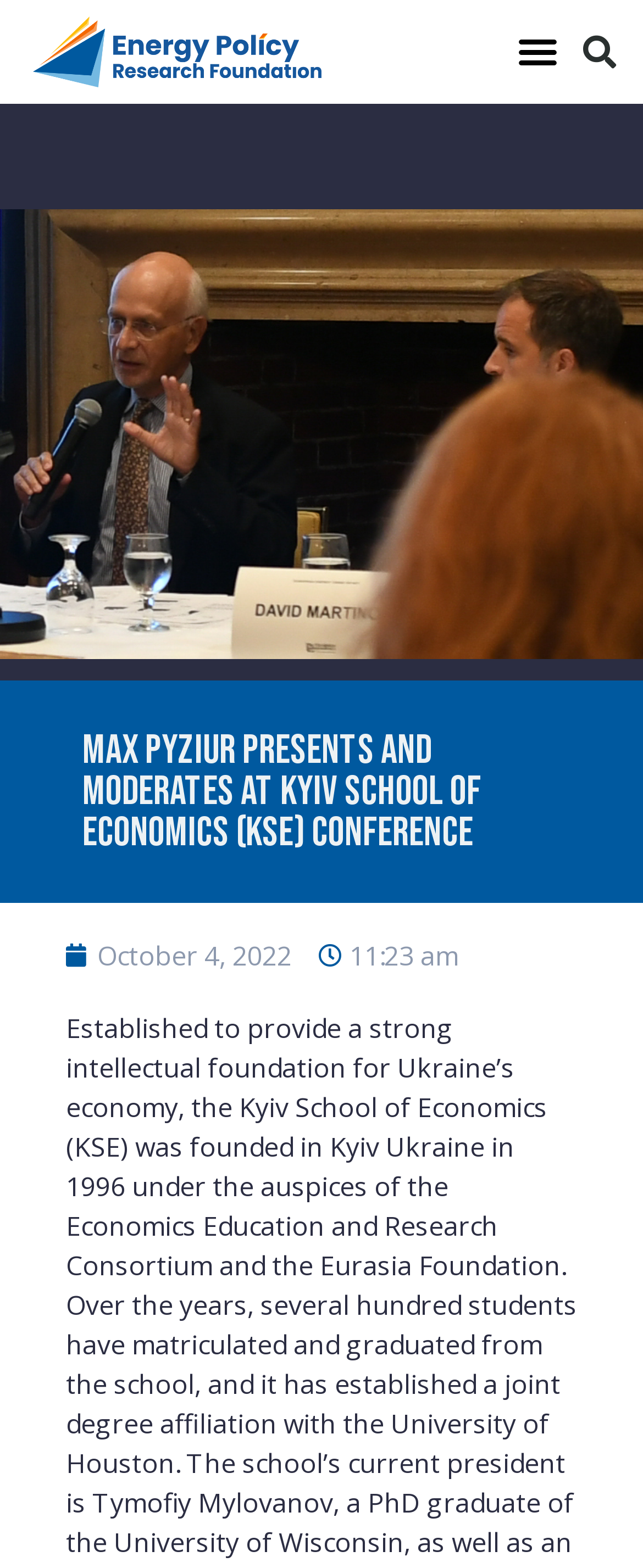Please provide a brief answer to the question using only one word or phrase: 
What is the time of the conference?

11:23 am